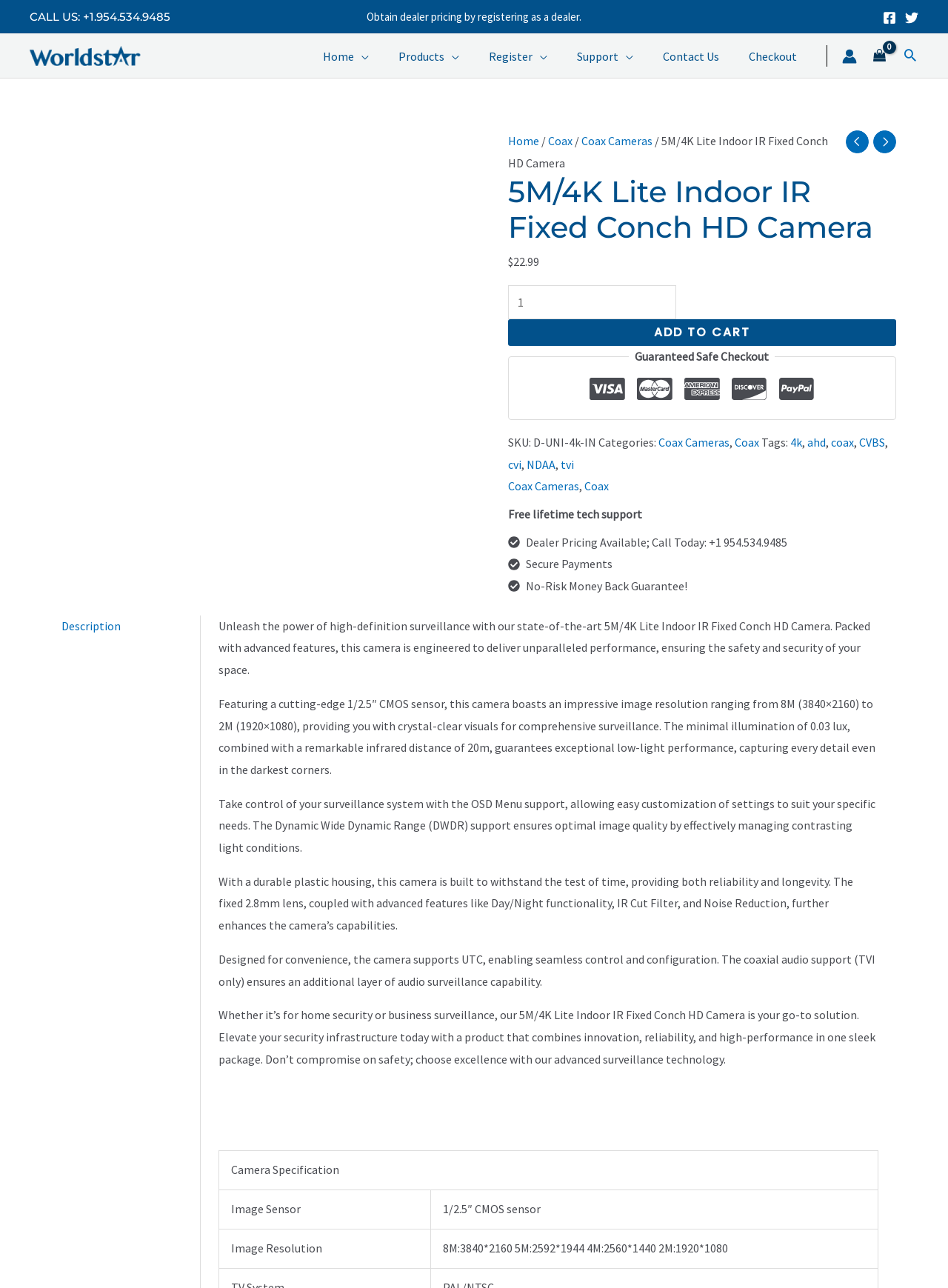What is the material of the camera's housing?
Using the image as a reference, answer with just one word or a short phrase.

plastic